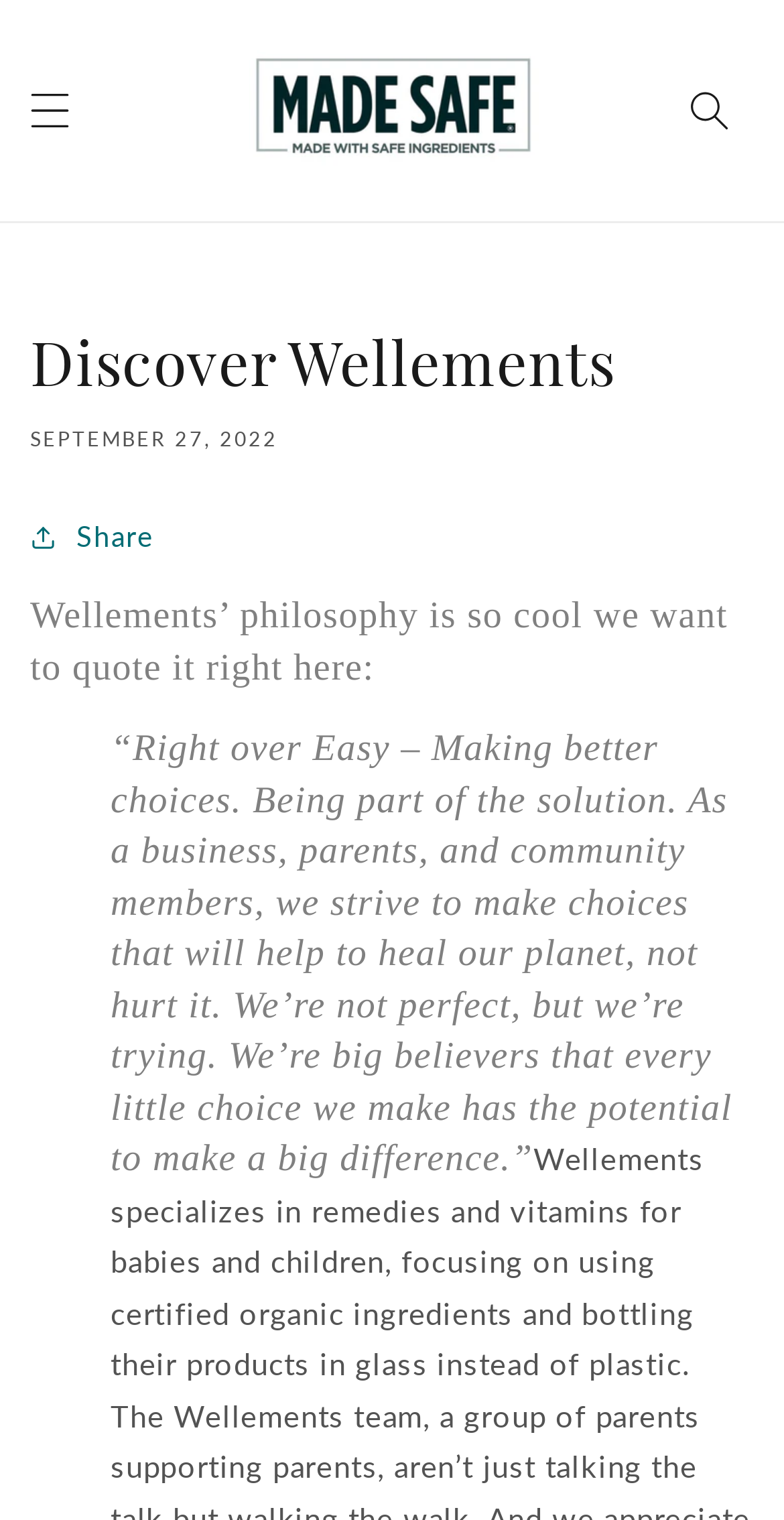Give a detailed account of the webpage's layout and content.

The webpage appears to be an article or blog post about Wellements, a company that has been certified by MADE SAFE, a program of Nontoxic Certified. At the top left corner, there is a menu button labeled "Menu". Next to it, there is a link to "MADE SAFE a program of Nontoxic Certified" accompanied by an image of the same name. 

On the top right corner, there is a search button. When clicked, it opens a dialog box with a header "Discover Wellements" and a timestamp "SEPTEMBER 27, 2022". Below the header, there is a share button. 

The main content of the webpage starts with a quote from Wellements' philosophy, which is "Right over Easy – Making better choices. Being part of the solution. As a business, parents, and community members, we strive to make choices that will help to heal our planet, not hurt it. We’re not perfect, but we’re trying. We’re big believers that every little choice we make has the potential to make a big difference.” This quote is positioned in the middle of the page, taking up most of the width.